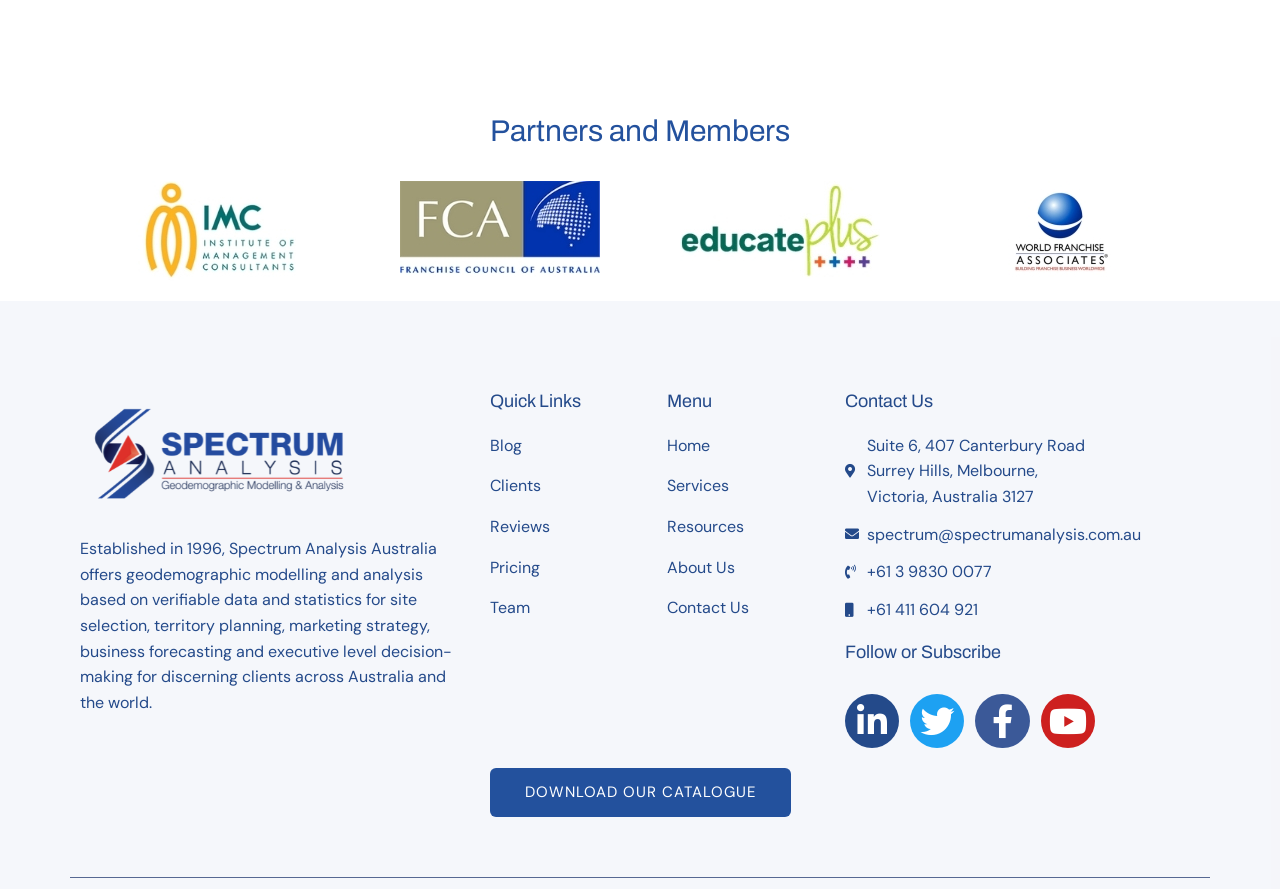Indicate the bounding box coordinates of the clickable region to achieve the following instruction: "Read about Spectrum Analysis Australia."

[0.062, 0.605, 0.353, 0.802]